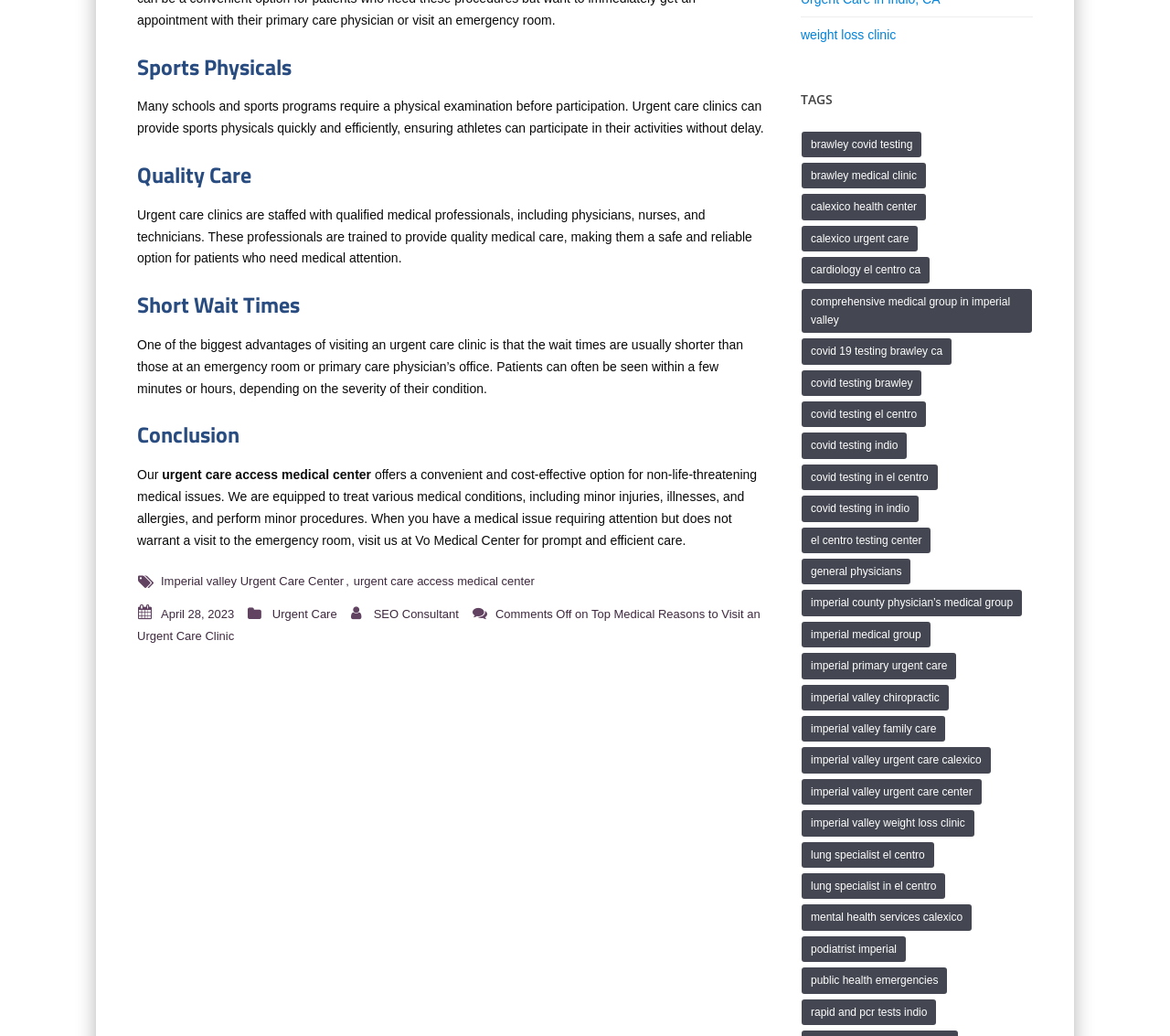Based on the image, please elaborate on the answer to the following question:
How many paragraphs of text are there in the main content area?

By counting the number of paragraphs in the main content area, I found that there are 4 paragraphs of text, each discussing a specific aspect of urgent care services.